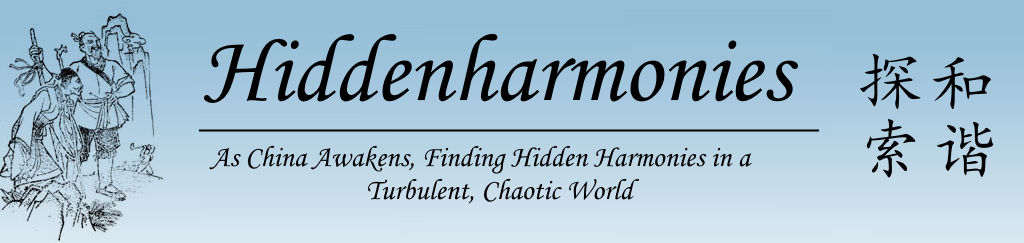Please respond to the question using a single word or phrase:
What is the theme of 'Hidden Harmonies'?

discovering harmony amidst chaos